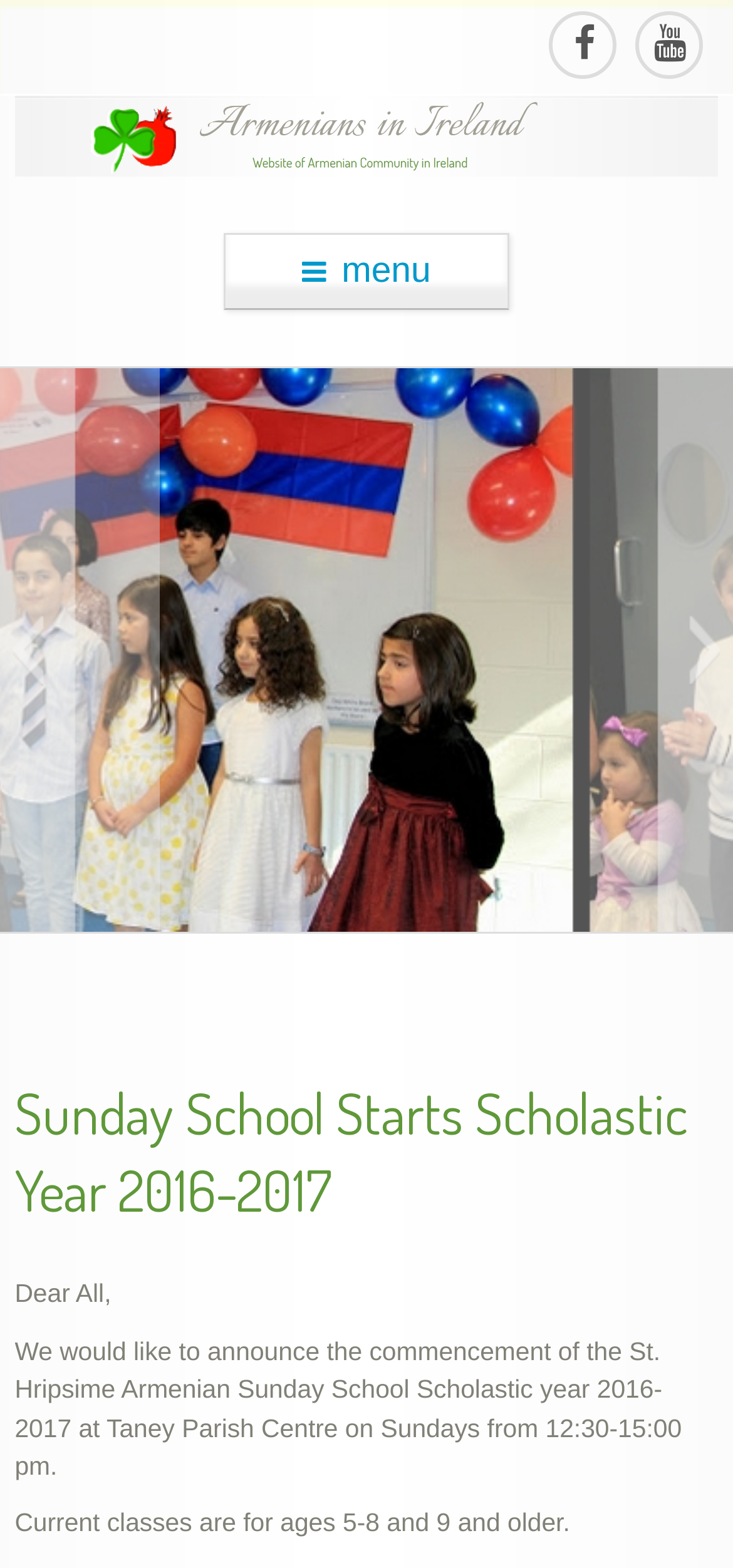How many classes are mentioned?
Please provide a detailed answer to the question.

The webpage mentions two classes, one for ages 5-8 and another for ages 9 and older, which can be found in the paragraph starting with 'Current classes are...'.